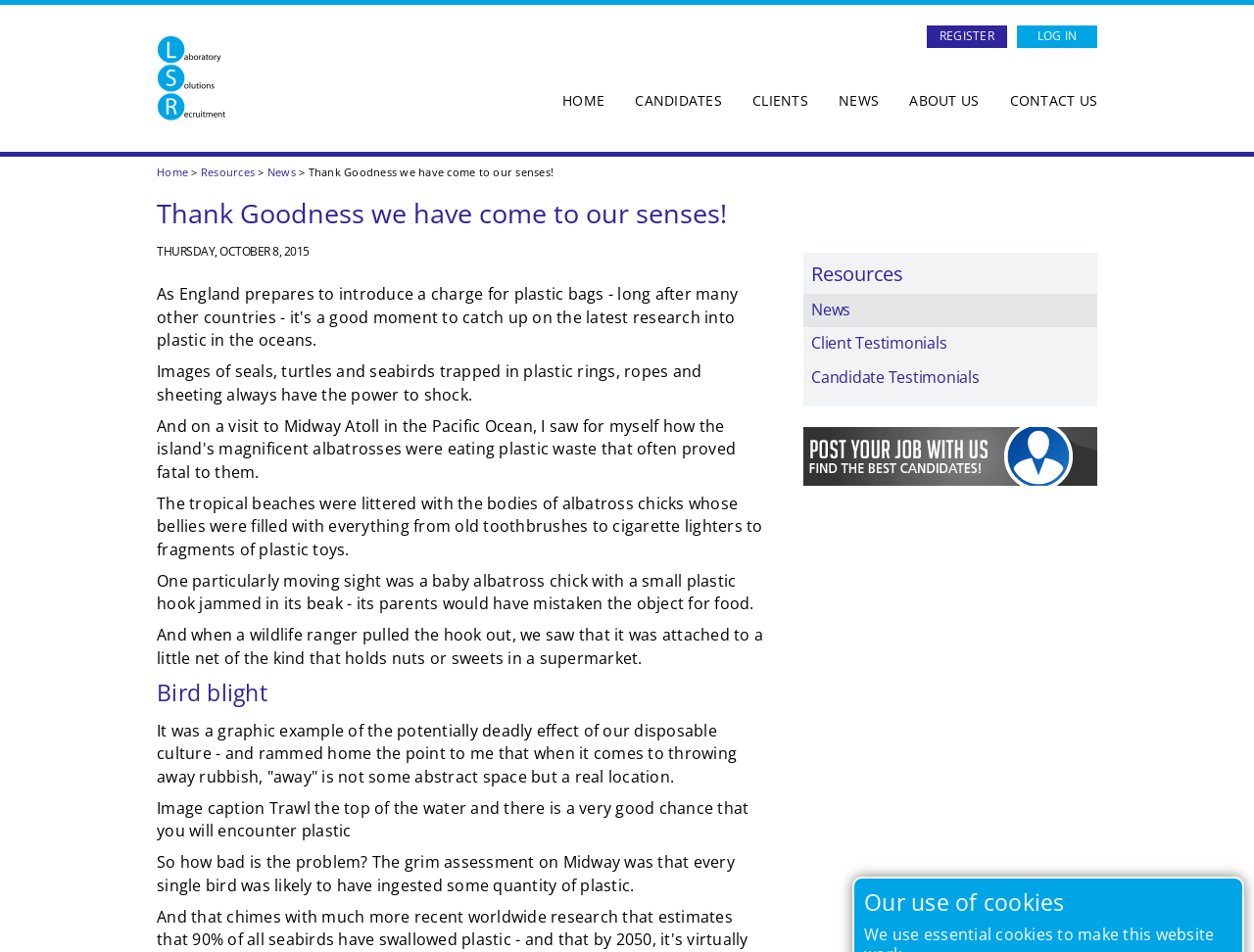What is the topic of the article?
Please respond to the question with a detailed and informative answer.

I inferred the topic of the article by reading the static text elements on the webpage. The text mentions 'plastic rings, ropes and sheeting', 'albatross chicks', and 'throwing away rubbish', which suggests that the article is about the problem of plastic pollution.